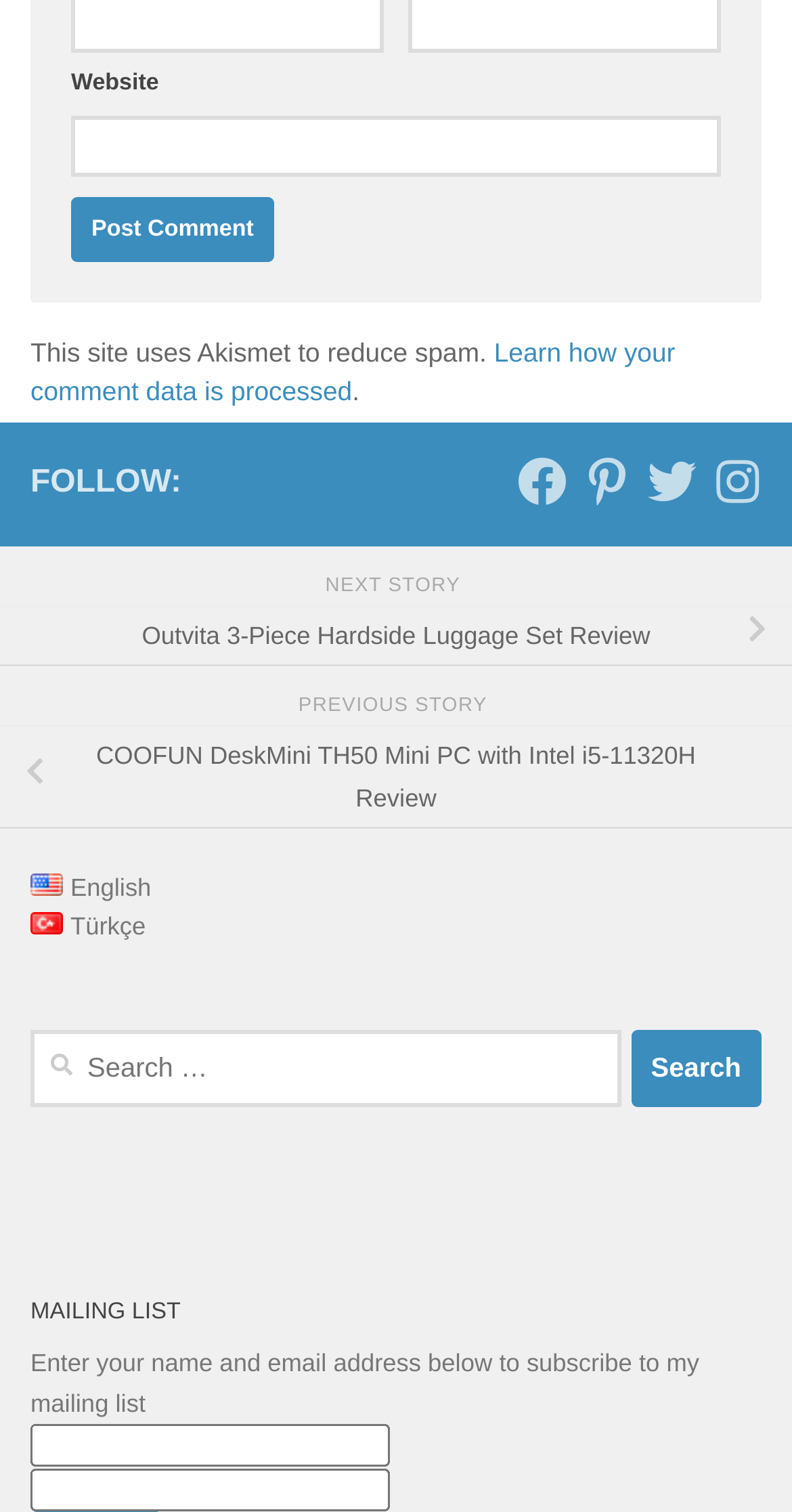Answer the question with a single word or phrase: 
How many language options are available on the website?

2